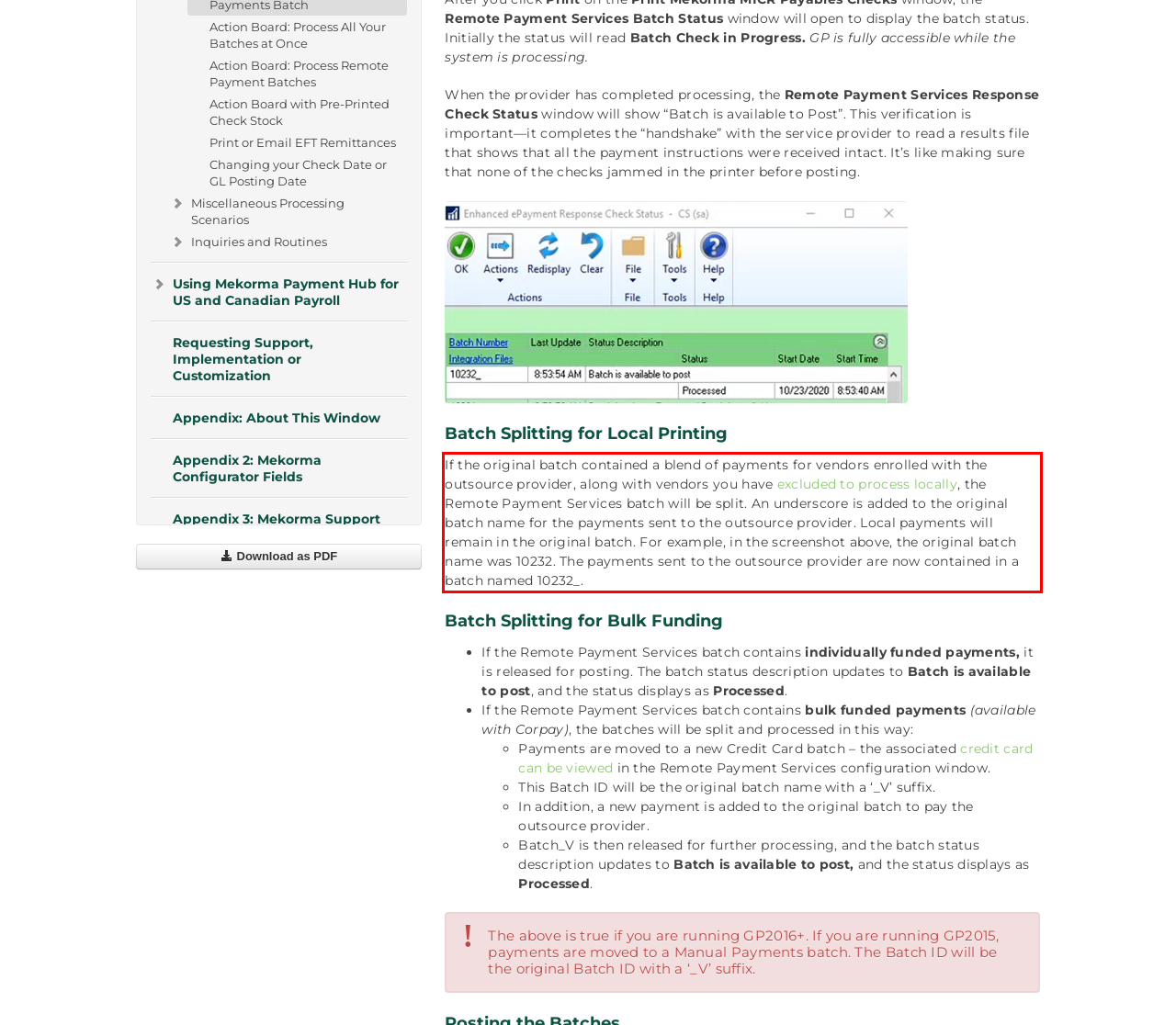Given a screenshot of a webpage, identify the red bounding box and perform OCR to recognize the text within that box.

If the original batch contained a blend of payments for vendors enrolled with the outsource provider, along with vendors you have excluded to process locally, the Remote Payment Services batch will be split. An underscore is added to the original batch name for the payments sent to the outsource provider. Local payments will remain in the original batch. For example, in the screenshot above, the original batch name was 10232. The payments sent to the outsource provider are now contained in a batch named 10232_.